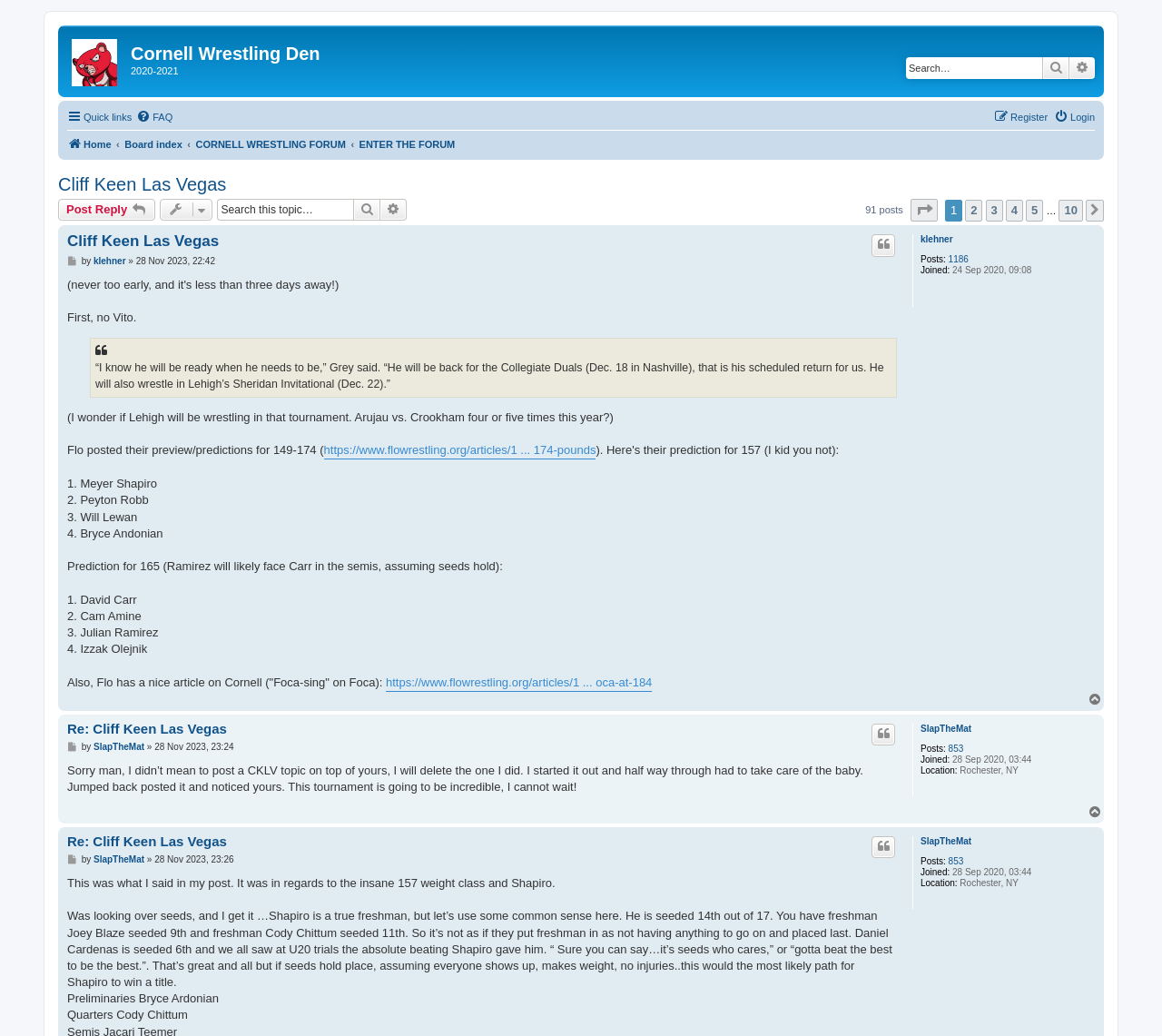Please identify the bounding box coordinates of the element that needs to be clicked to perform the following instruction: "Enter the forum".

[0.309, 0.129, 0.392, 0.15]